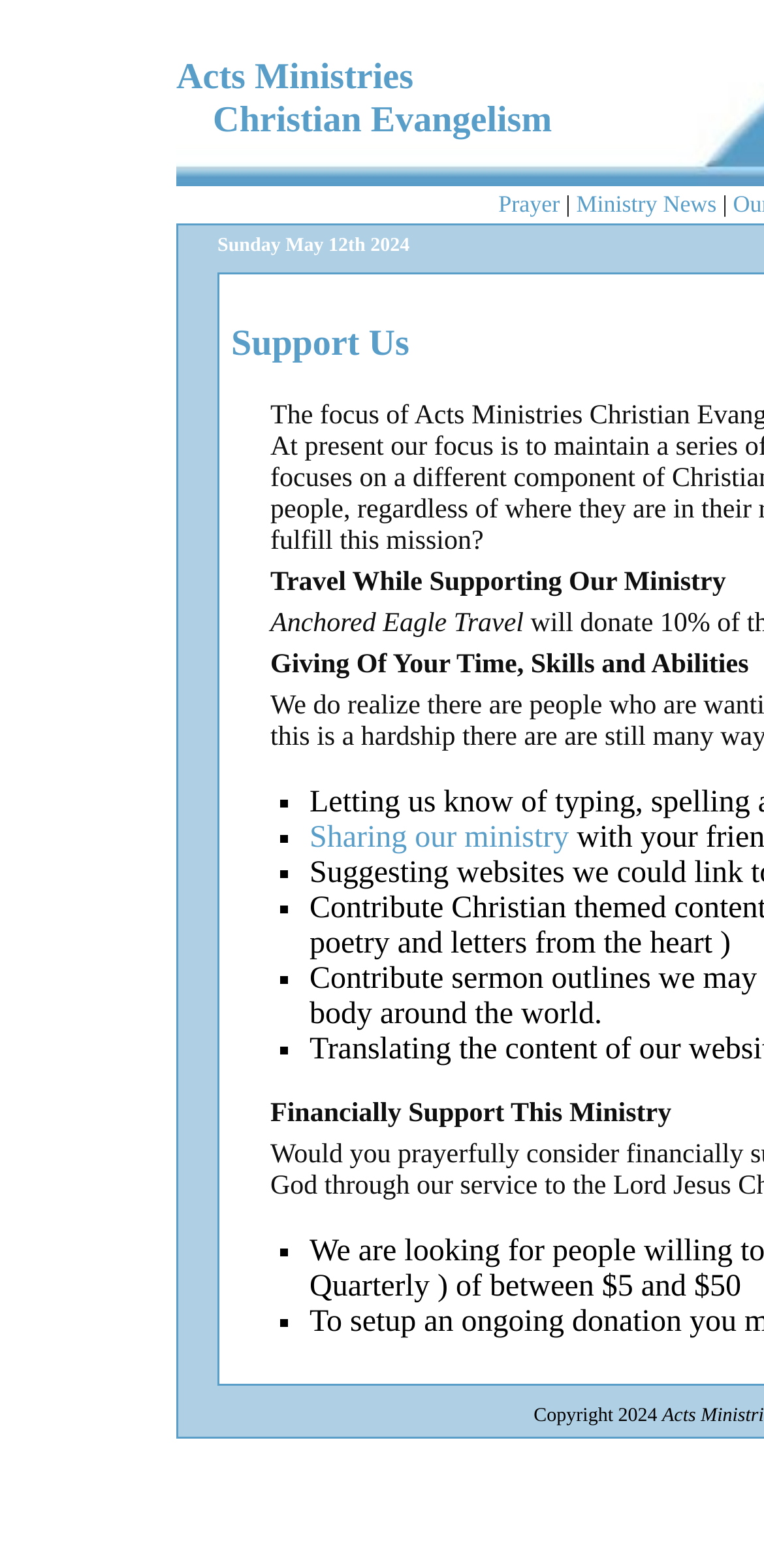Based on the visual content of the image, answer the question thoroughly: What is the date mentioned on the webpage?

I found the date 'Sunday May 12th 2024' on the webpage, which is mentioned in a static text element with bounding box coordinates [0.285, 0.15, 0.536, 0.164].